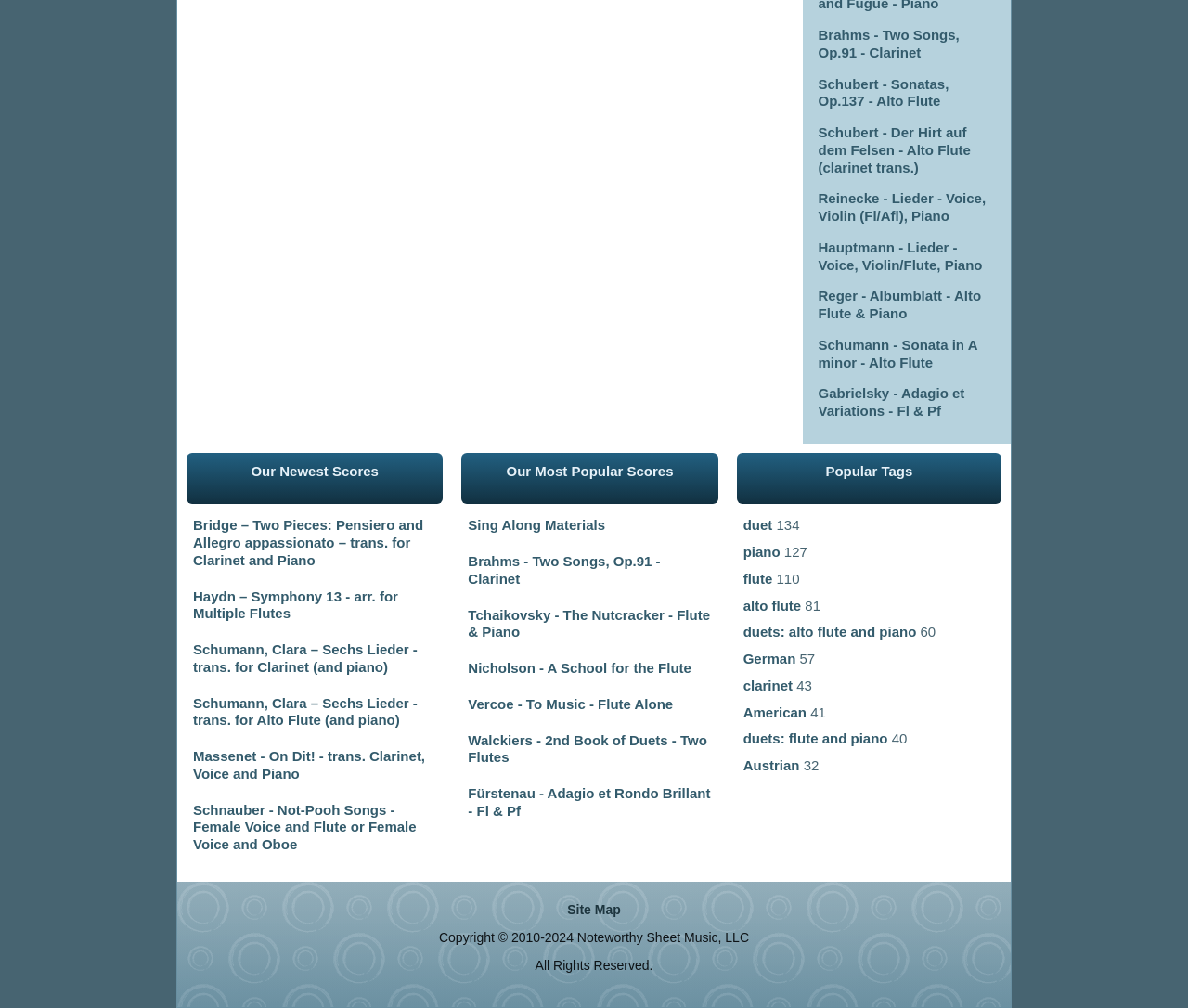What is the copyright year range?
Examine the image and provide an in-depth answer to the question.

I looked at the footer of the webpage and found the copyright information, which includes the year range '2010-2024'.